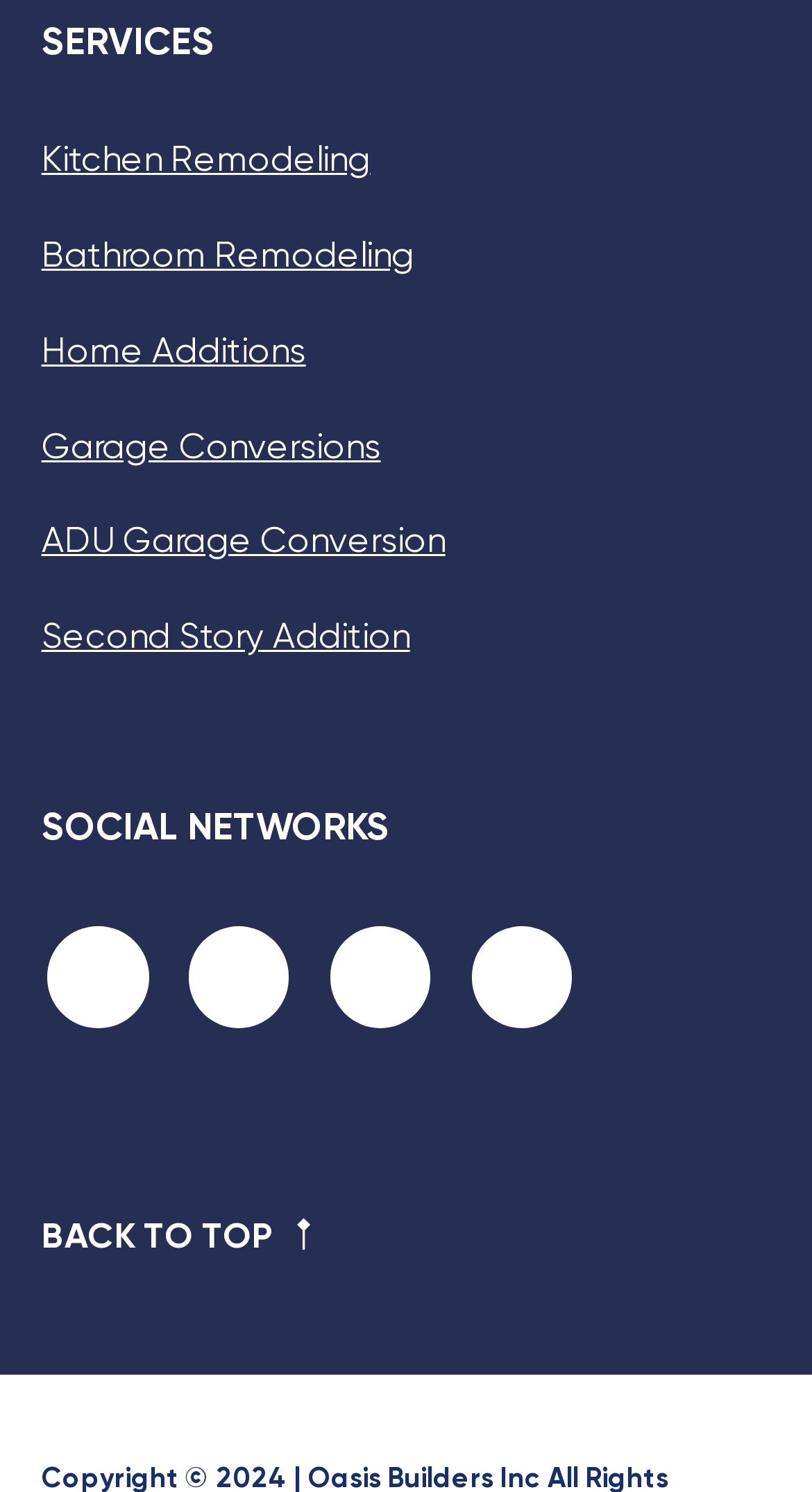Please identify the bounding box coordinates of the region to click in order to complete the given instruction: "Check out Garage Conversions". The coordinates should be four float numbers between 0 and 1, i.e., [left, top, right, bottom].

[0.051, 0.284, 0.469, 0.312]